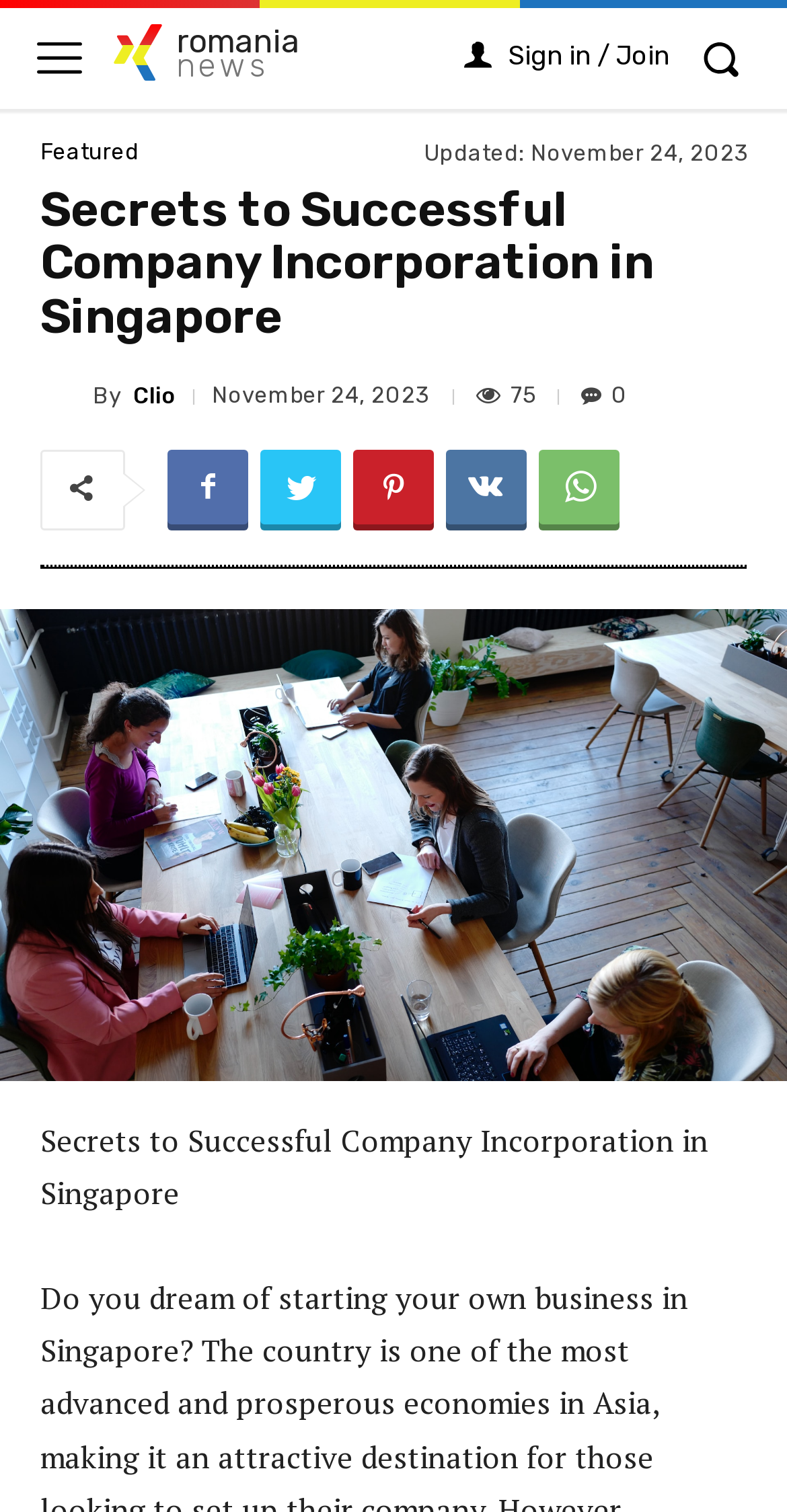Answer this question in one word or a short phrase: How many views does the article have?

75